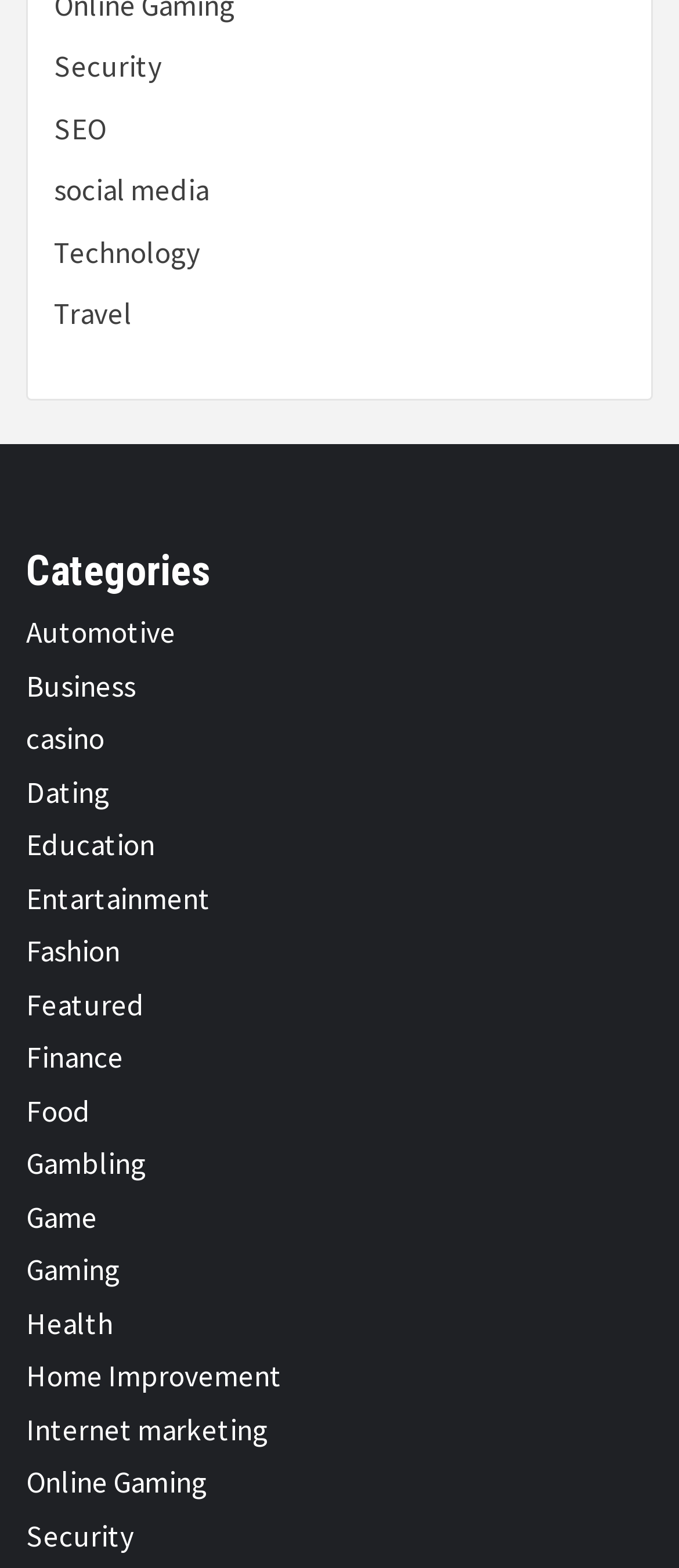Is 'Social media' a category related to 'Entertainment'?
Look at the image and provide a short answer using one word or a phrase.

No